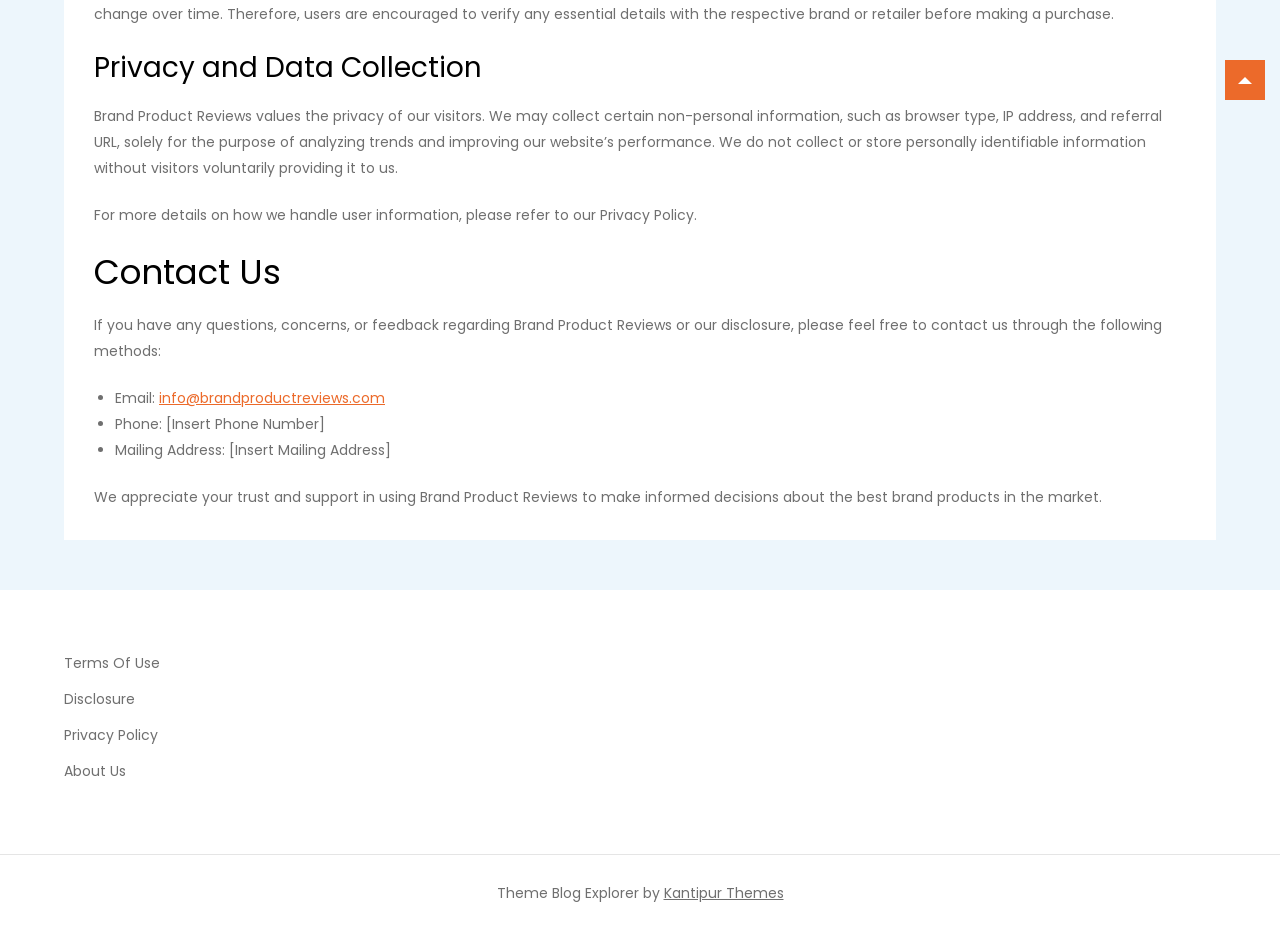What are the three links provided at the bottom of the webpage?
Examine the webpage screenshot and provide an in-depth answer to the question.

The webpage provides three links at the bottom: Terms Of Use, Disclosure, and Privacy Policy, which are likely related to the website's policies and legal information.